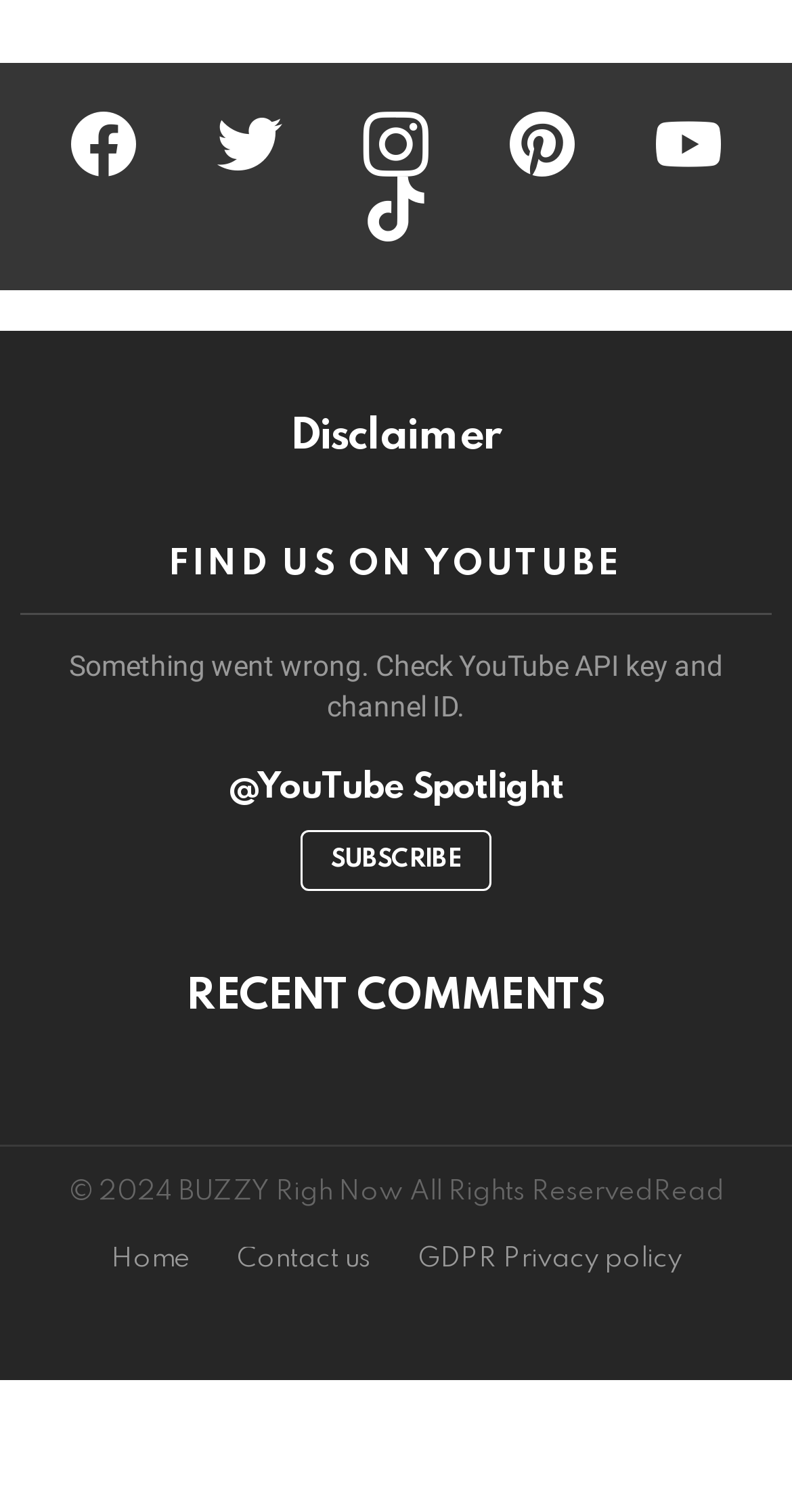What is the copyright year?
Look at the screenshot and provide an in-depth answer.

I found the copyright year by looking at the StaticText element with the text '© 2024 BUZZY Righ Now All Rights ReservedRead' which is located at the bottom of the page.